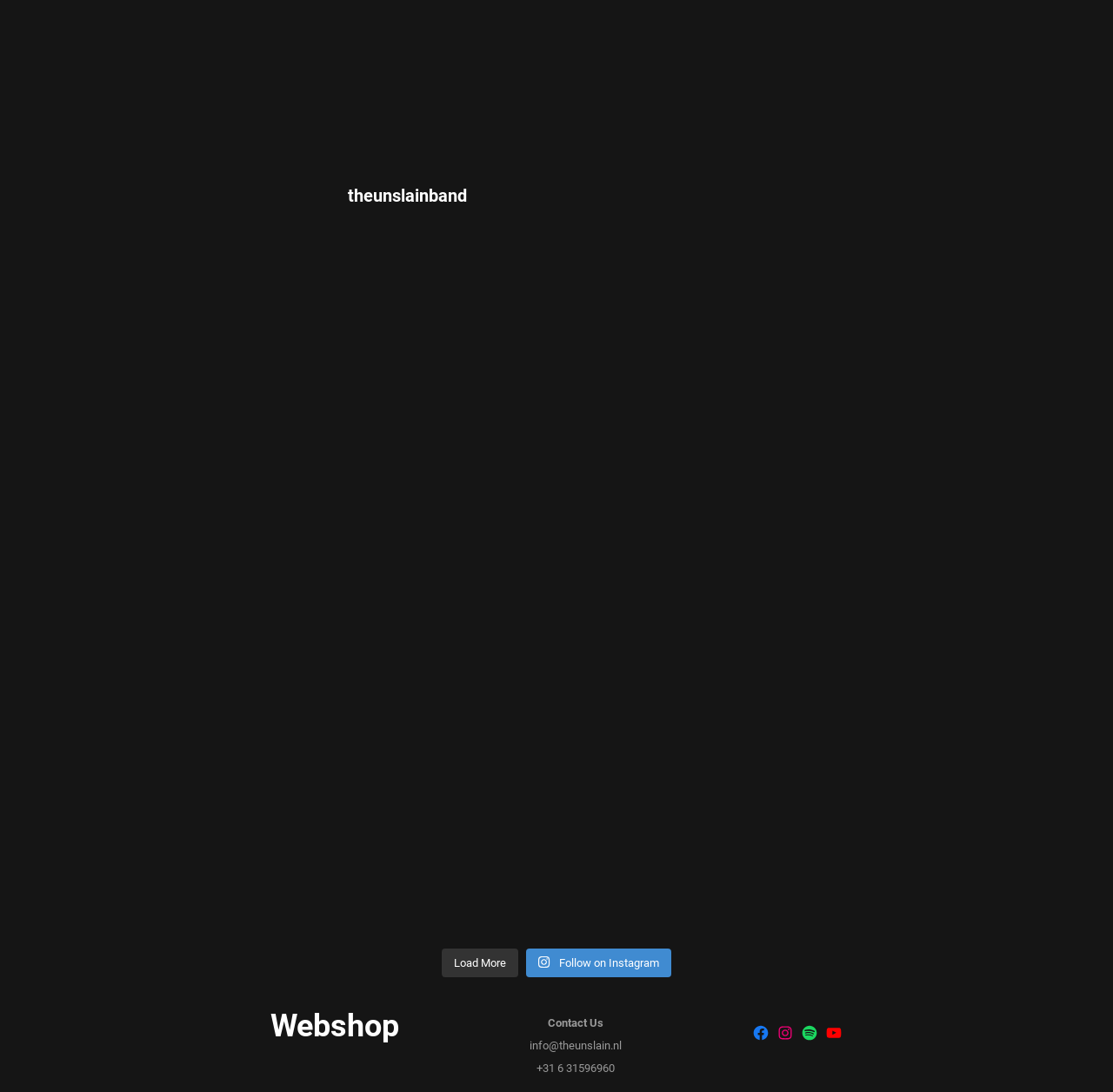What is the name of the band?
Please provide a comprehensive answer based on the visual information in the image.

The name of the band can be found in the top-left corner of the webpage, where it is written as 'theunslainband The Unslain'.